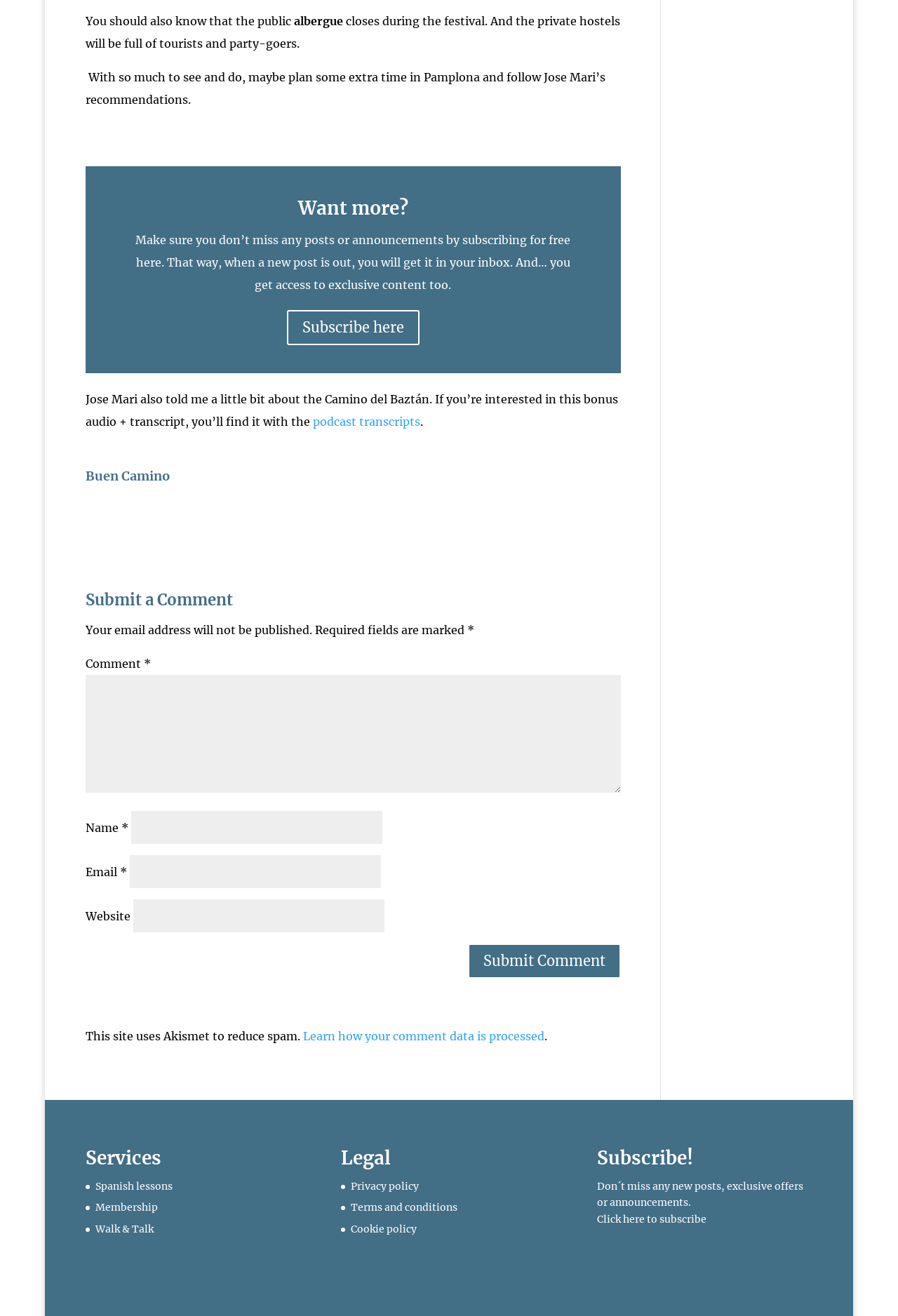Answer the following query with a single word or phrase:
What is the purpose of the Camino del Baztán?

Bonus audio + transcript